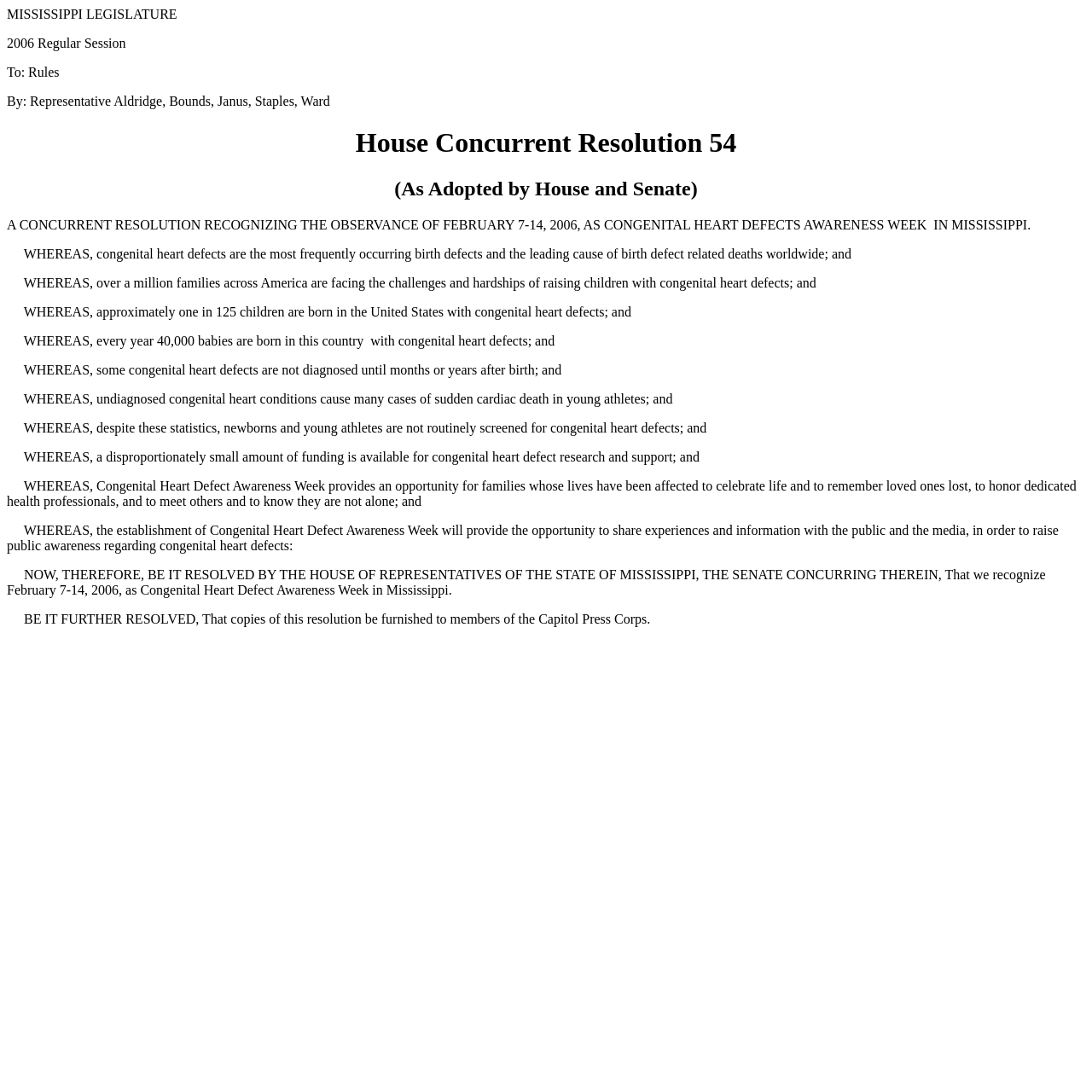Generate the text content of the main heading of the webpage.

House Concurrent Resolution 54